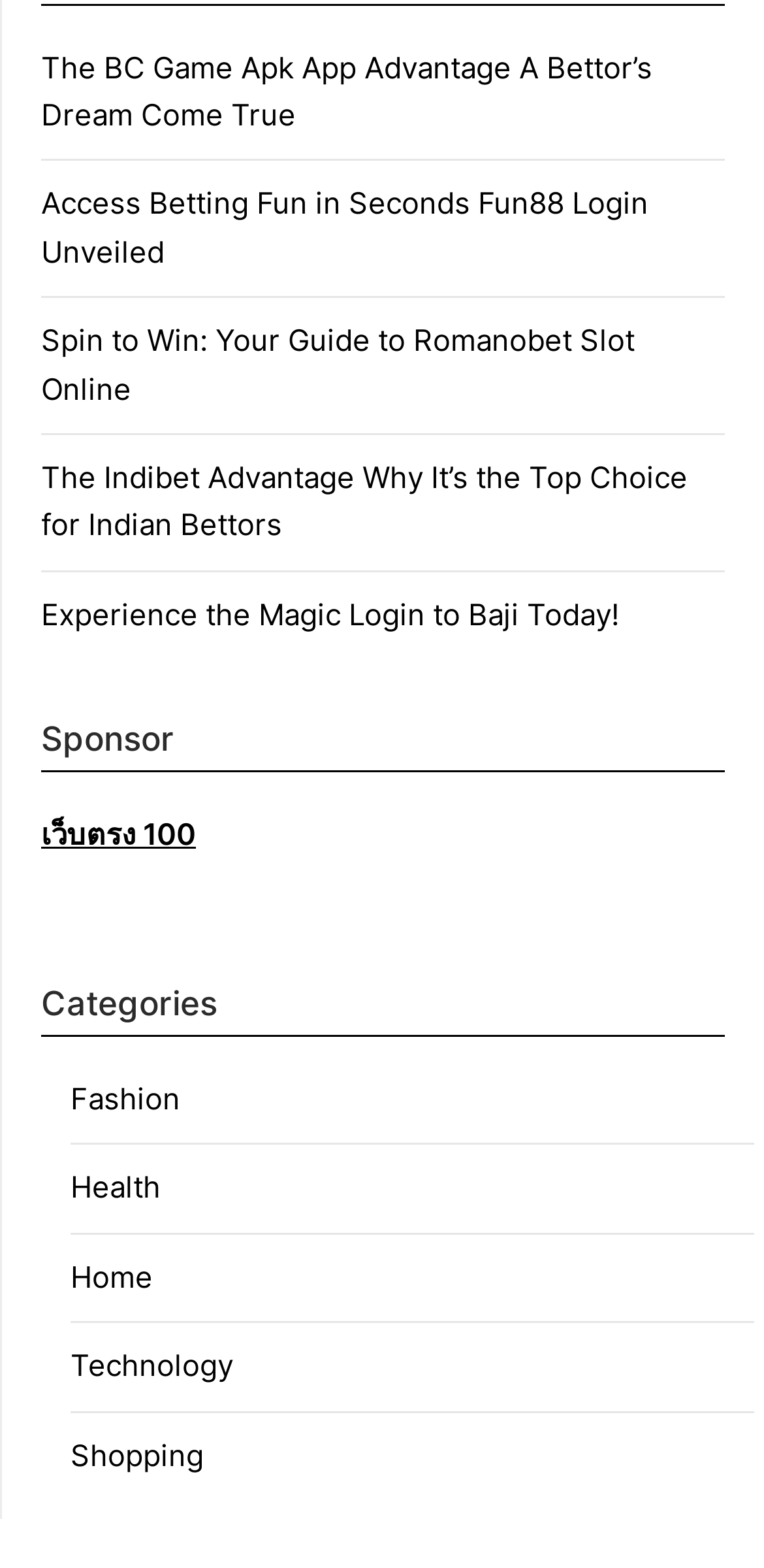What is the vertical position of the 'Categories' heading relative to the 'Sponsor' heading?
Based on the image, provide a one-word or brief-phrase response.

Below